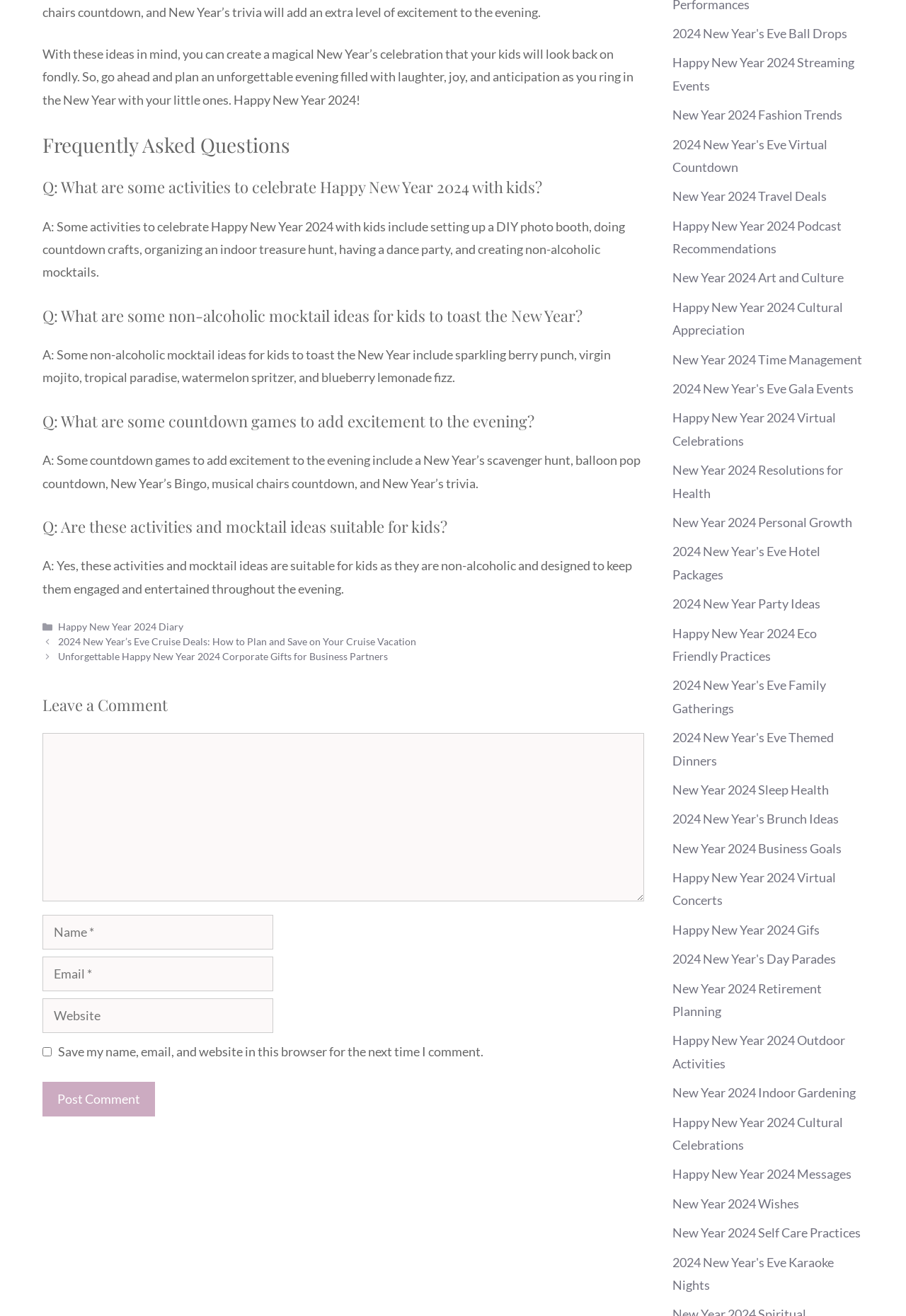Refer to the screenshot and give an in-depth answer to this question: What is the tone of the webpage content?

The tone of the webpage content is informative, providing useful ideas and suggestions for celebrating New Year 2024 with kids, while also being festive and enthusiastic, conveying a sense of excitement and joy for the holiday.